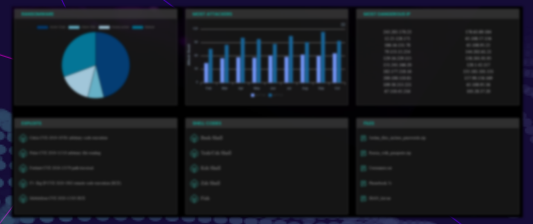What is the purpose of the dashboard?
Please ensure your answer is as detailed and informative as possible.

The caption describes the dashboard as a comprehensive tool that provides crucial insights, empowering users to efficiently manage and monitor security-related activities, indicating its purpose is to manage security operations.